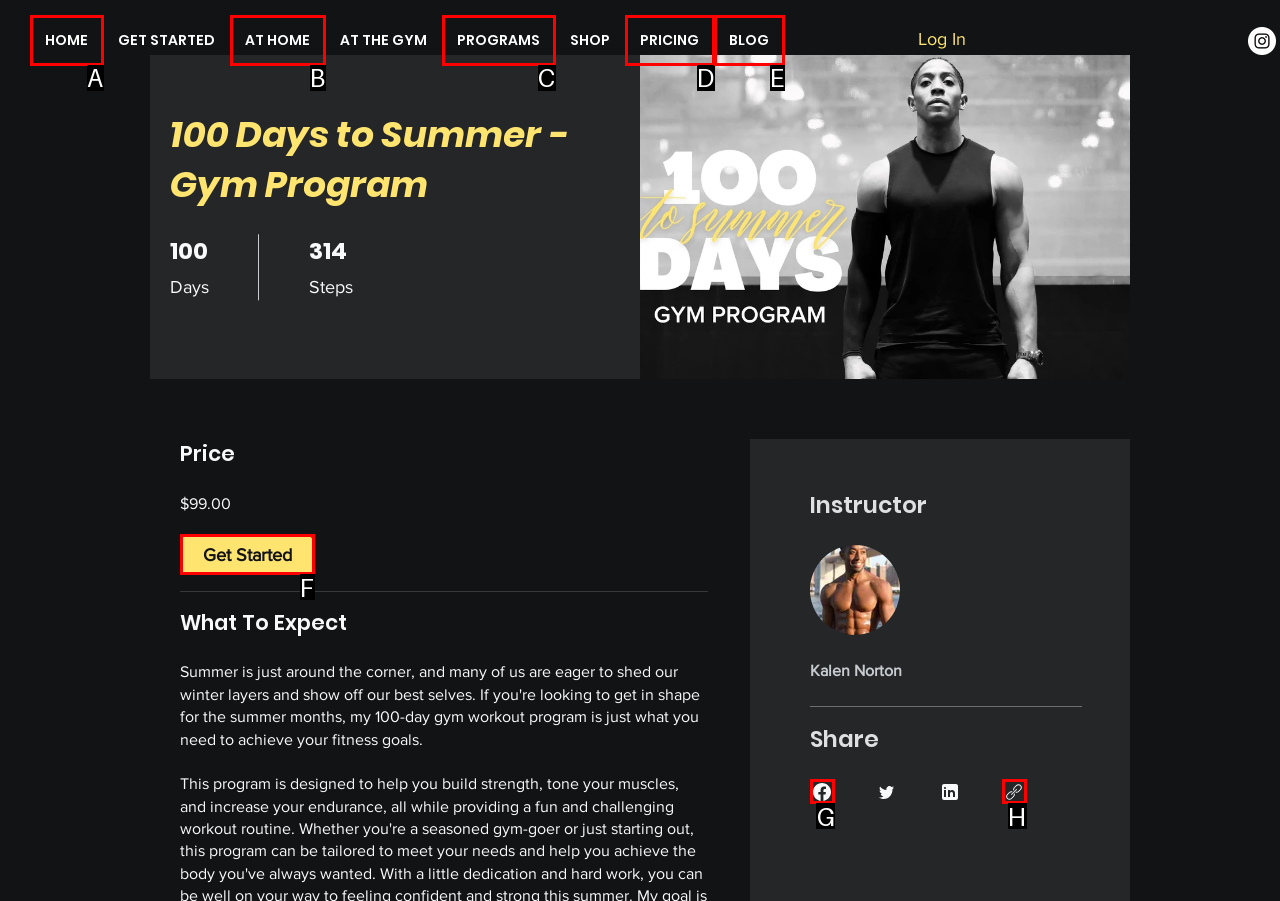Which option should be clicked to execute the following task: Share on Facebook? Respond with the letter of the selected option.

G